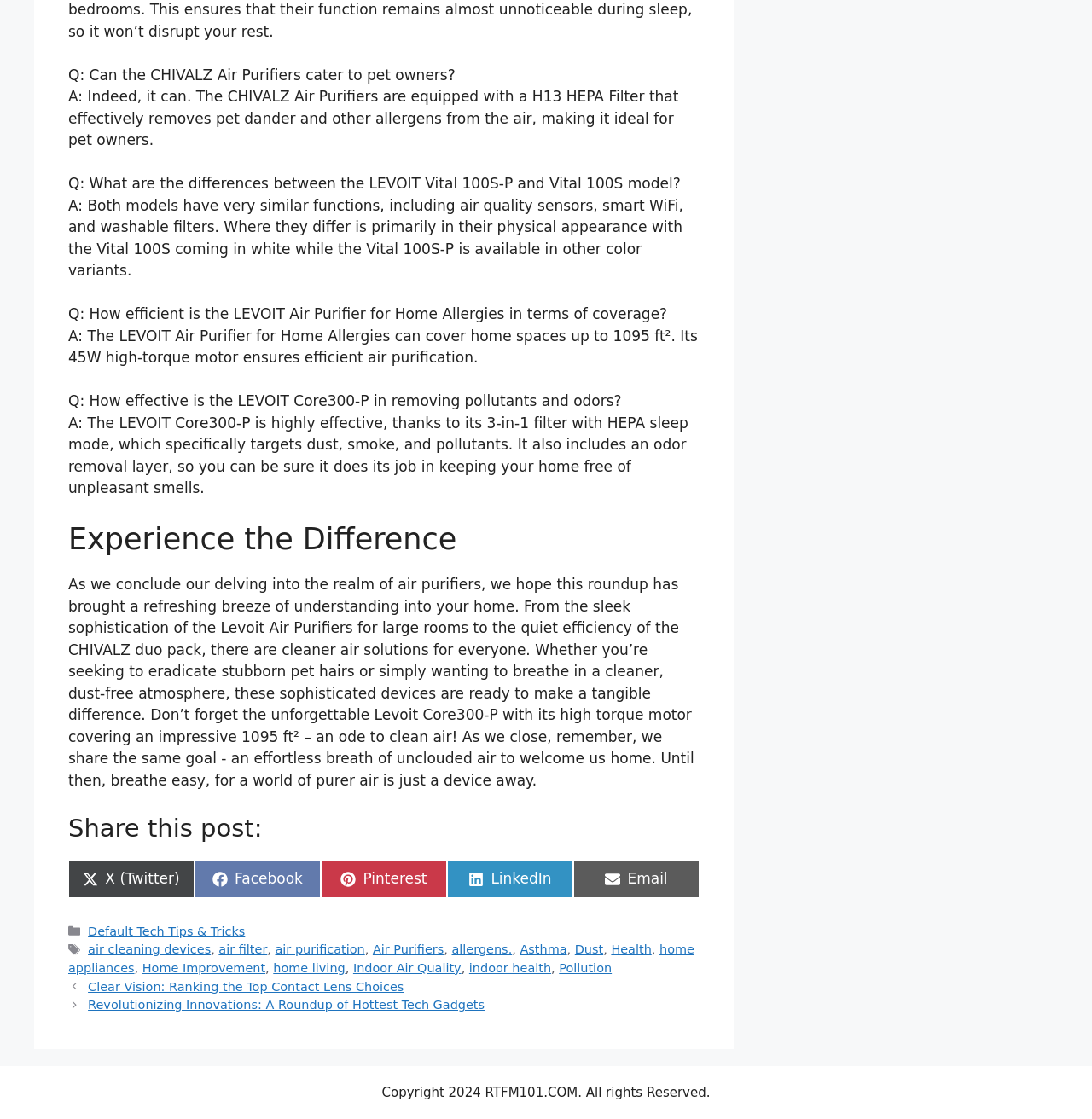Please identify the bounding box coordinates of the element's region that needs to be clicked to fulfill the following instruction: "Explore home appliances". The bounding box coordinates should consist of four float numbers between 0 and 1, i.e., [left, top, right, bottom].

[0.062, 0.842, 0.636, 0.871]